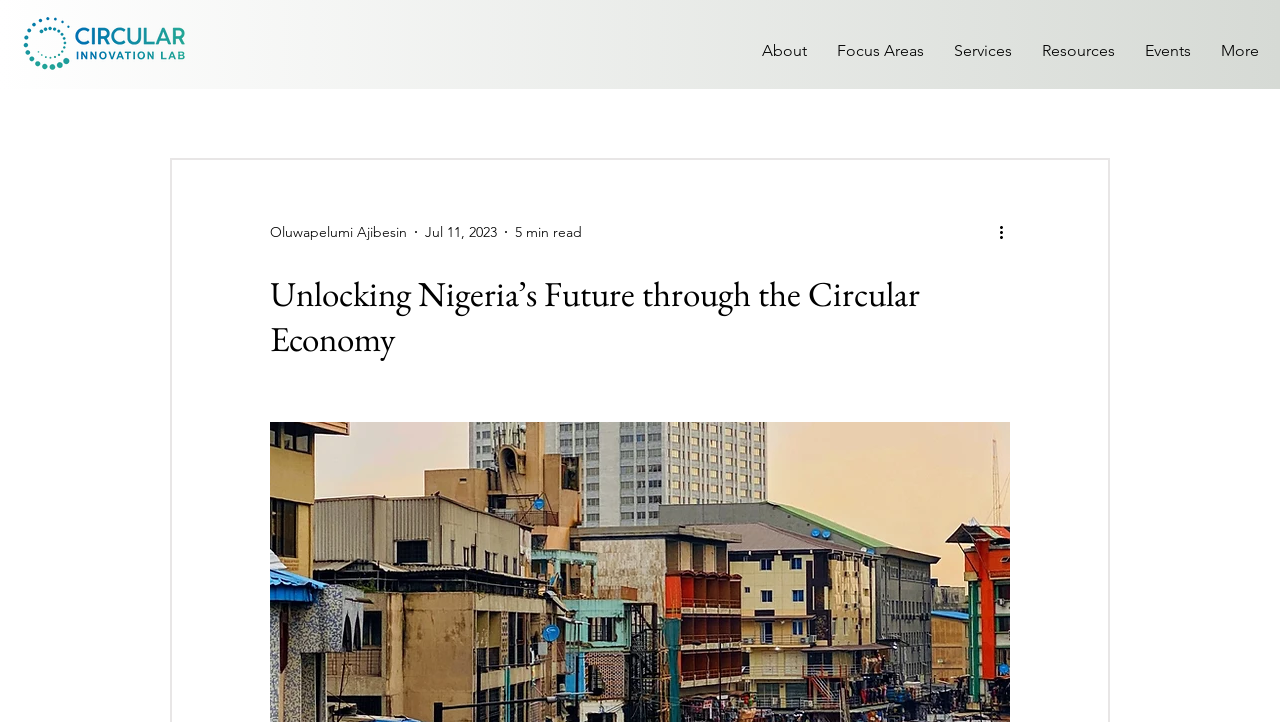Given the description of the UI element: "Xen Design Sessions", predict the bounding box coordinates in the form of [left, top, right, bottom], with each value being a float between 0 and 1.

None